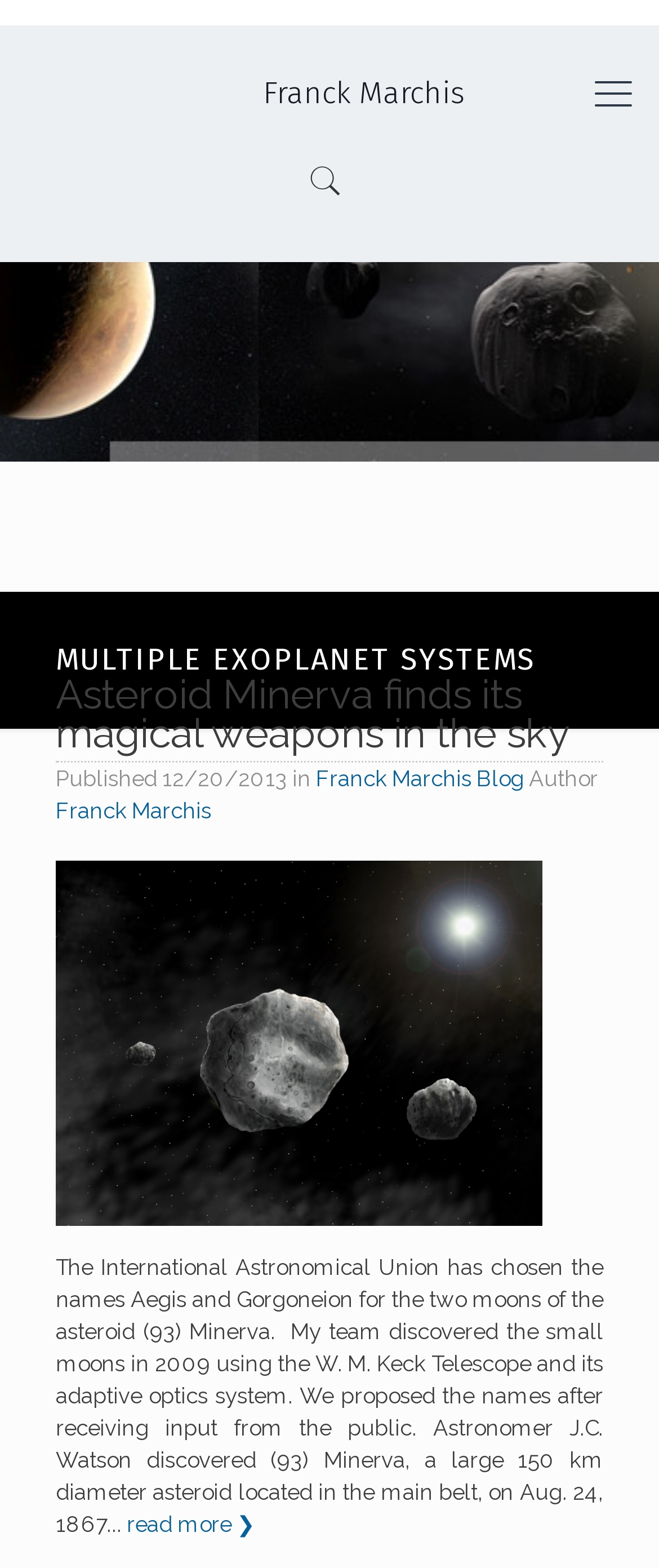Please answer the following question using a single word or phrase: 
Who is the author of this blog post?

Franck Marchis